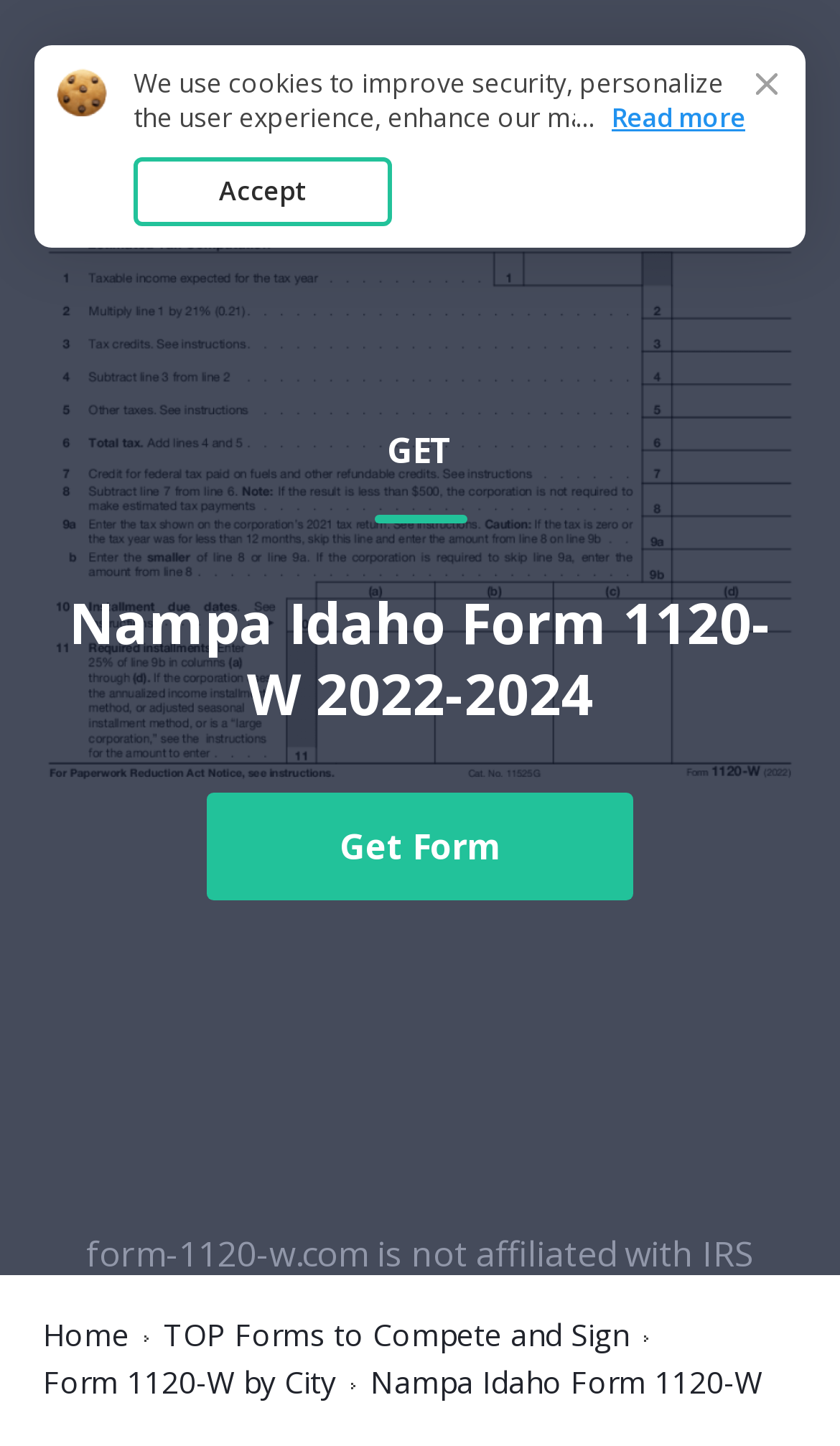Given the webpage screenshot, identify the bounding box of the UI element that matches this description: "Home".

[0.051, 0.912, 0.154, 0.935]